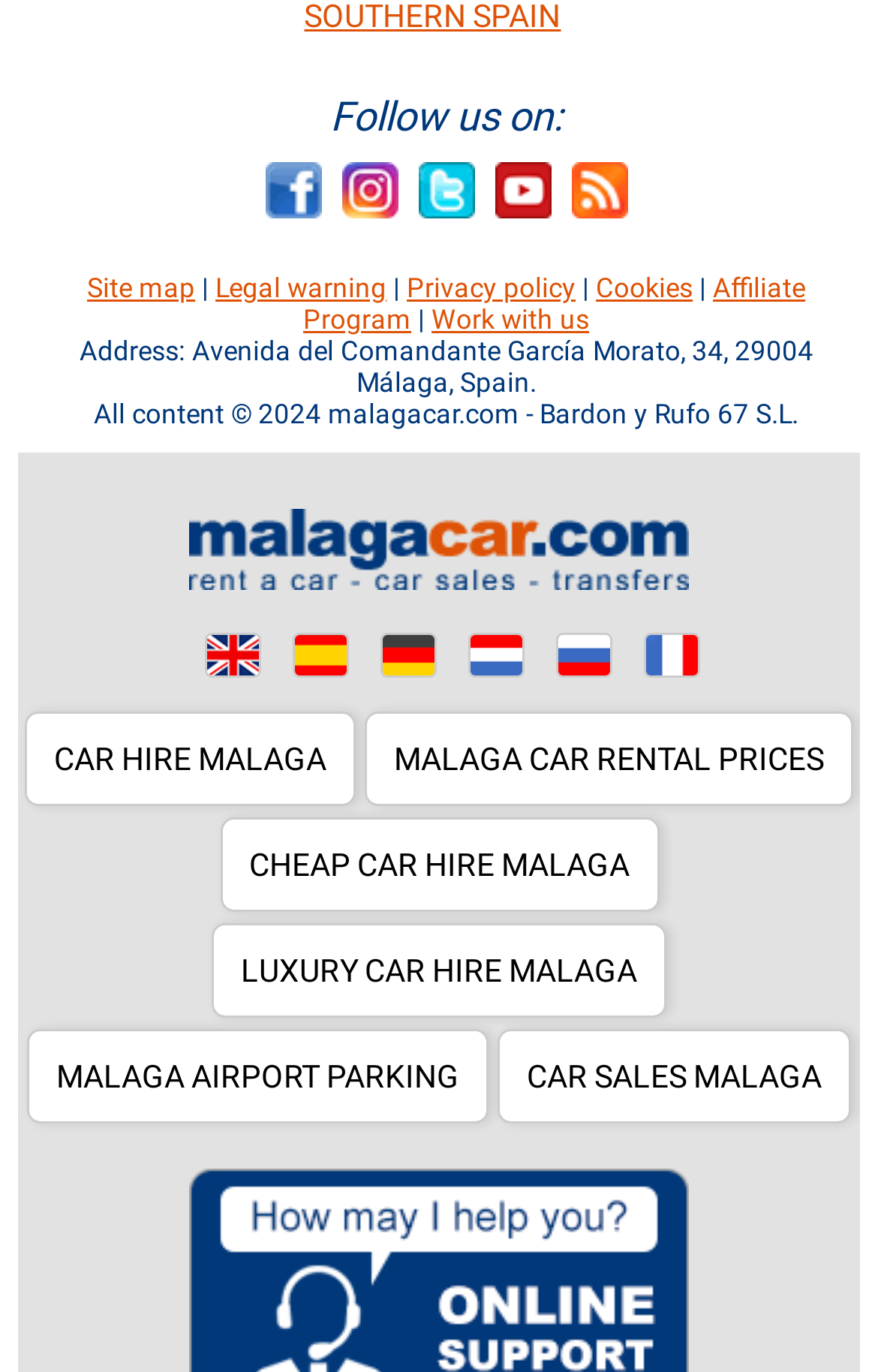Please indicate the bounding box coordinates for the clickable area to complete the following task: "View MALAGA CAR RENTAL PRICES". The coordinates should be specified as four float numbers between 0 and 1, i.e., [left, top, right, bottom].

[0.418, 0.52, 0.969, 0.586]